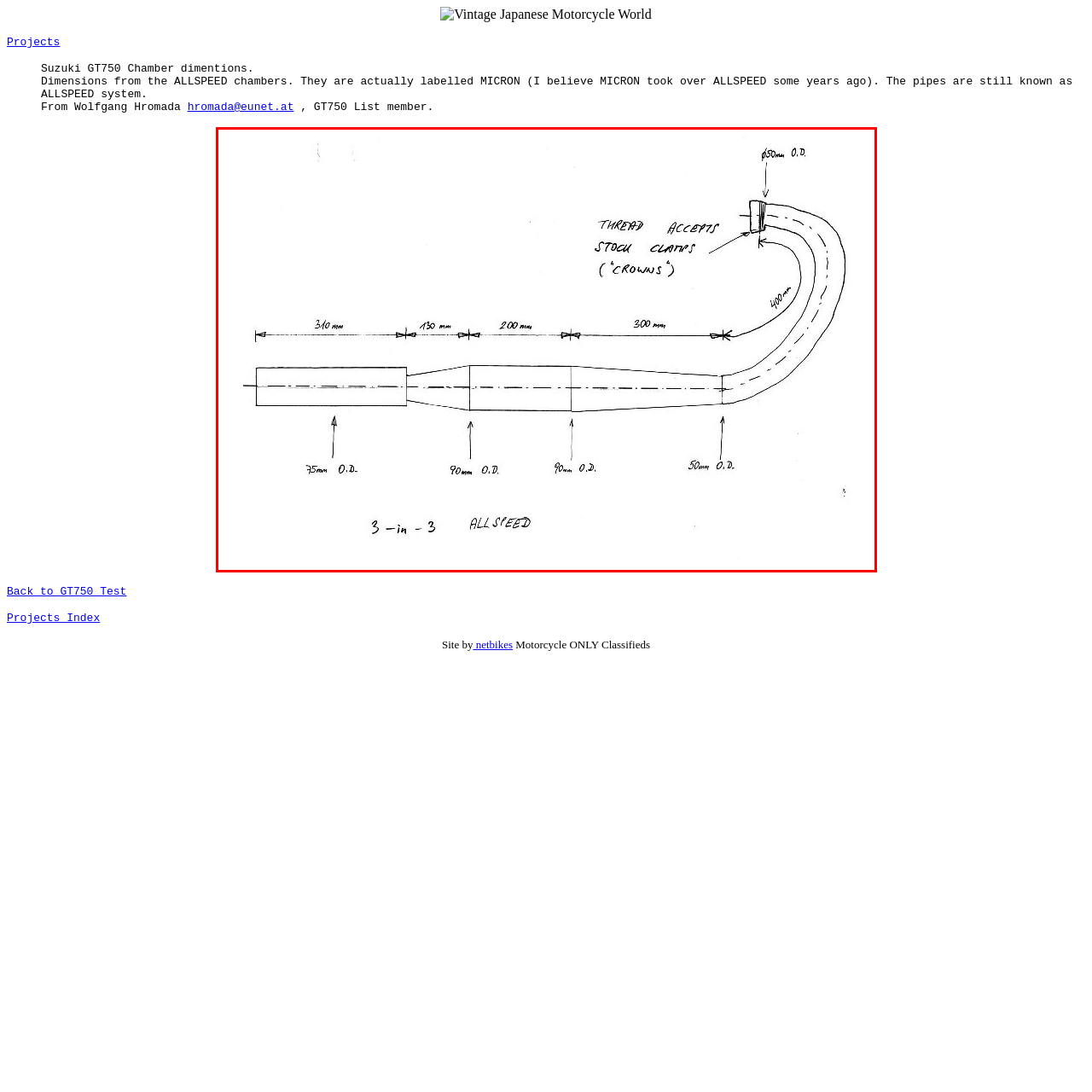Thoroughly describe the scene captured inside the red-bordered section of the image.

The image depicts a detailed schematic of the exhaust chamber dimensions for the Suzuki GT750 motorcycle, specifically designed by ALLSPEED. The diagram showcases a three-in-three exhaust system, with various measurements annotated for clarity. 

Key dimensions include a length of 310mm, 130mm, 200mm, and 300mm, highlighting the precise specifications necessary for installation. The outer diameters (O.D.) at specific points are marked as 75mm, 90mm, and 50mm, indicating the necessary sizes of the components. Notably, the end of the diagram includes a threaded section designed to accept stock clamps (referred to as 'crowns'), ensuring compatibility with existing motorcycle parts.

Overall, this schematic serves as a crucial reference for enthusiasts and mechanics working on or restoring the Suzuki GT750, reflecting the craftsmanship and engineering behind the ALLSPEED exhaust system.